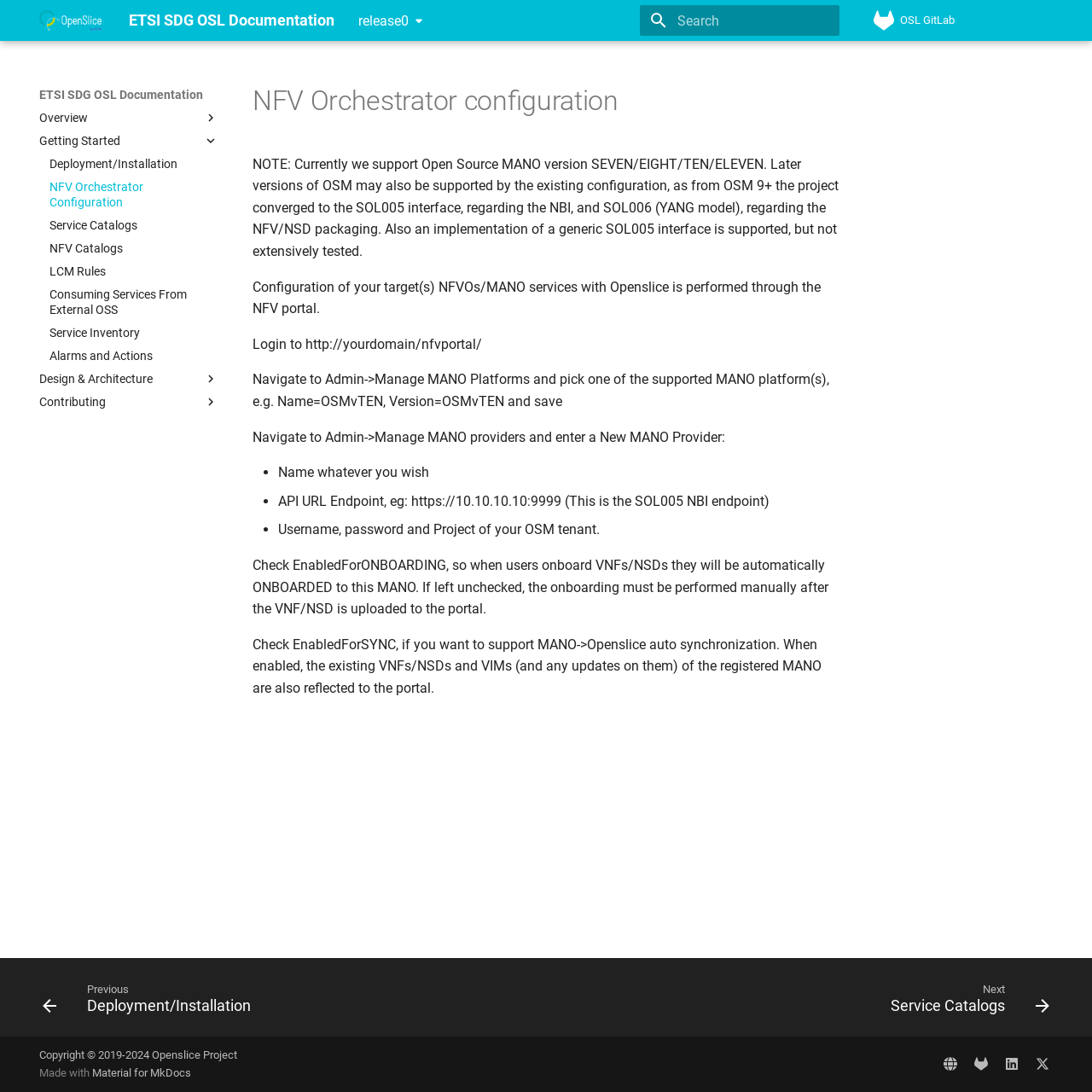Detail the various sections and features present on the webpage.

The webpage is the ETSI SDG OSL Documentation page, which appears to be a technical documentation portal. At the top, there is a header section with a logo, a navigation menu, and a search bar. The logo is situated on the left, and the navigation menu is divided into two parts: one with links to different versions of the documentation, and another with links to external resources such as OSL GitLab.

Below the header, there is a main content area that occupies most of the page. On the left side, there is a navigation menu with links to different sections of the documentation, including Overview, Getting Started, Design & Architecture, and Contributing. The Getting Started section is expanded, showing links to various subtopics such as Deployment/Installation, NFV Orchestrator Configuration, and Service Catalogs.

On the right side of the main content area, there is a large article section that contains detailed information about NFV Orchestrator configuration. The article is divided into several paragraphs and includes notes, instructions, and lists of steps to follow. There are also several links to external resources and URLs.

At the bottom of the page, there is a footer section with a navigation menu that includes links to previous and next pages, as well as copyright information and links to external resources such as Material for MkDocs and social media platforms.

Throughout the page, there are several buttons, images, and icons that provide additional functionality or visual interest. Overall, the page appears to be a technical documentation portal that provides detailed information about NFV Orchestrator configuration and related topics.